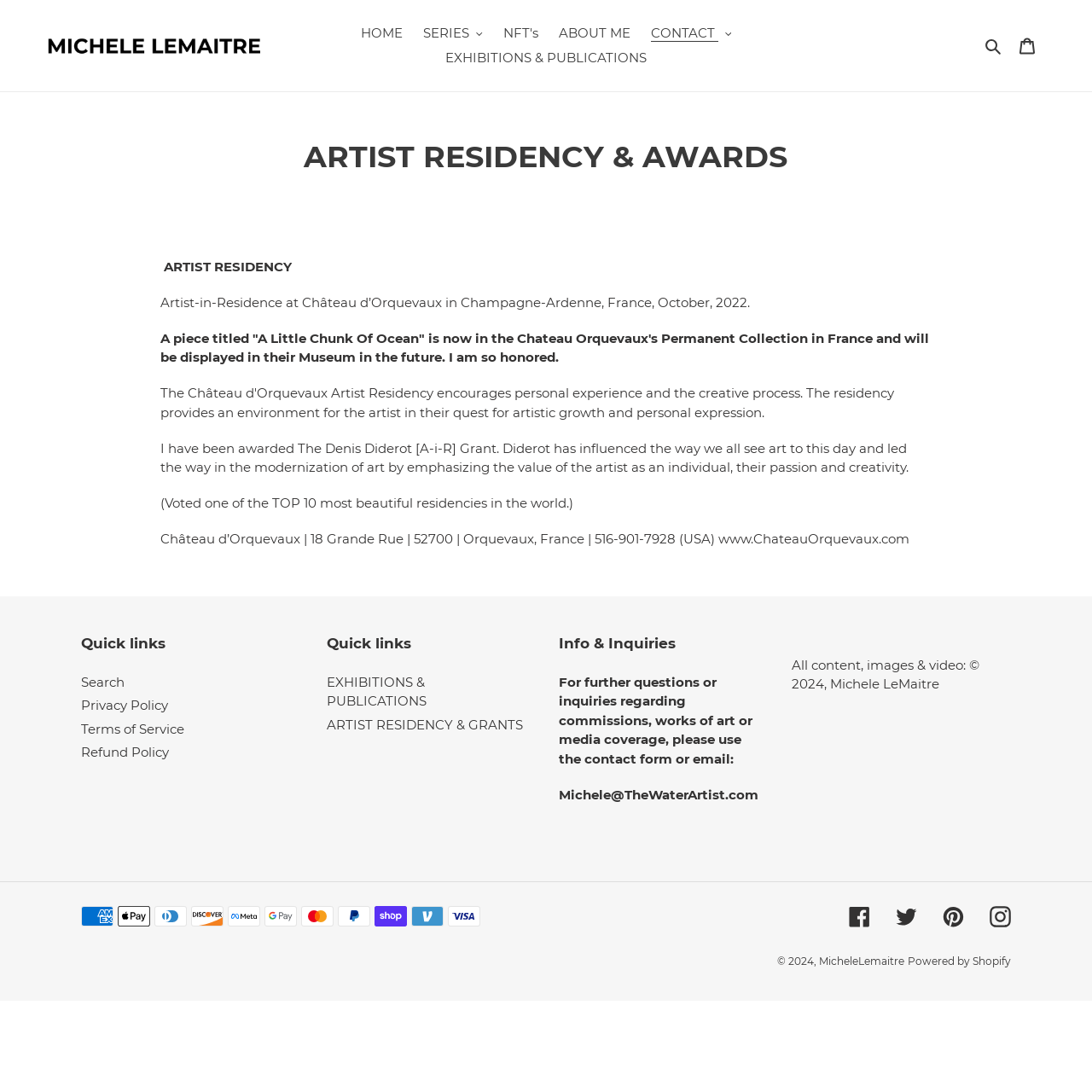What are the payment methods accepted on this website?
Please provide a full and detailed response to the question.

The payment methods can be found in the footer section, where multiple payment methods are listed, including American Express, Apple Pay, Diners Club, Discover, Meta Pay, Google Pay, Mastercard, PayPal, Shop Pay, Venmo, and Visa.